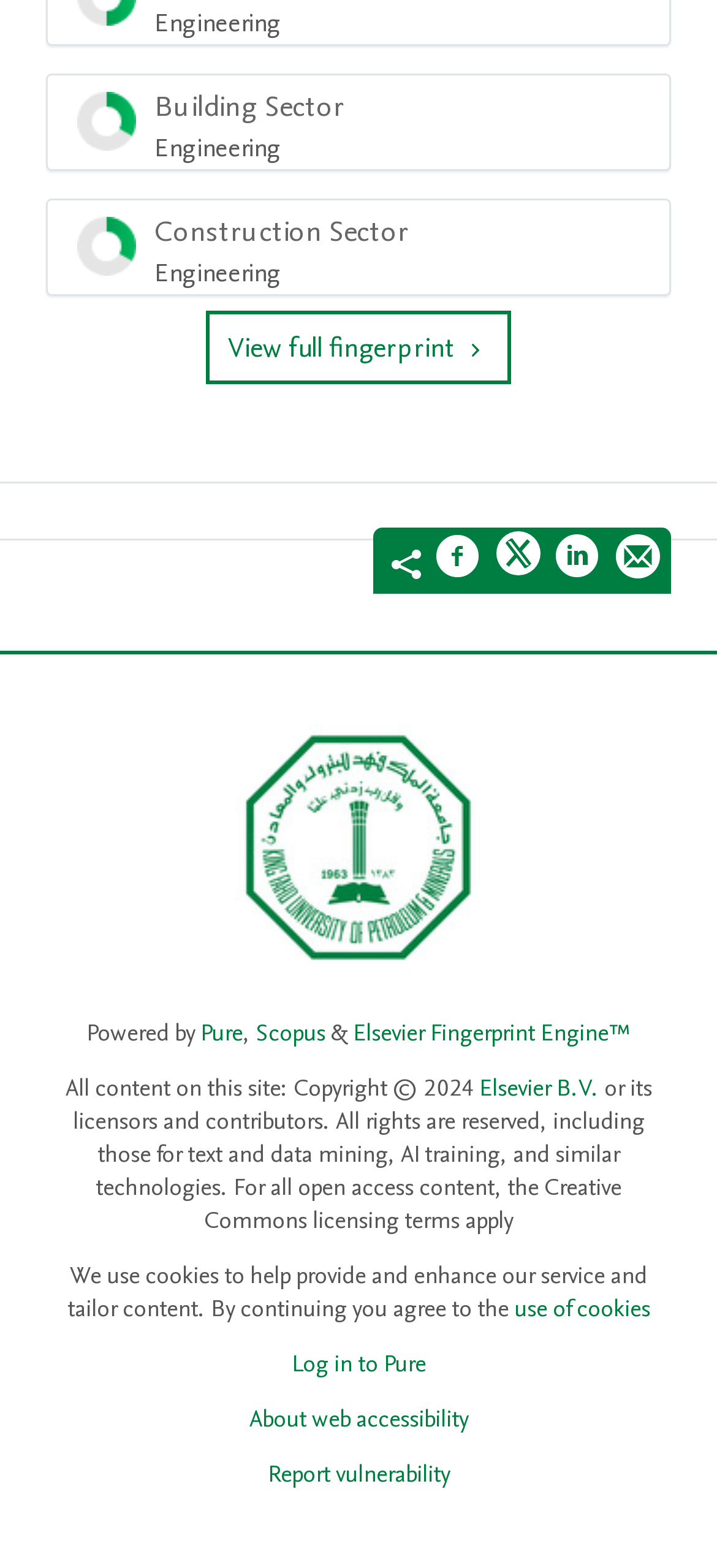Locate the bounding box coordinates of the element's region that should be clicked to carry out the following instruction: "Log in to Pure". The coordinates need to be four float numbers between 0 and 1, i.e., [left, top, right, bottom].

[0.406, 0.859, 0.594, 0.88]